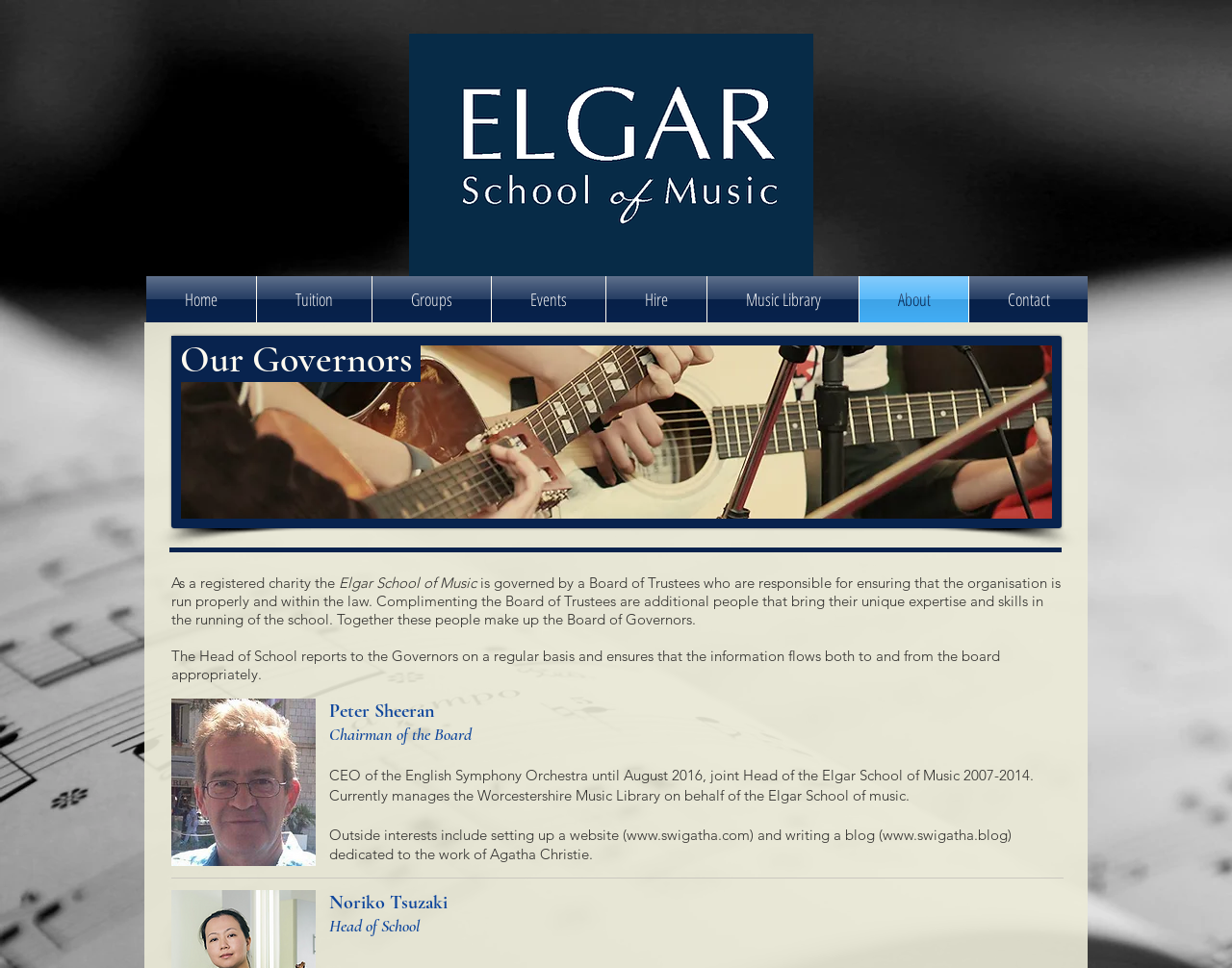Who is the Chairman of the Board? Using the information from the screenshot, answer with a single word or phrase.

Peter Sheeran